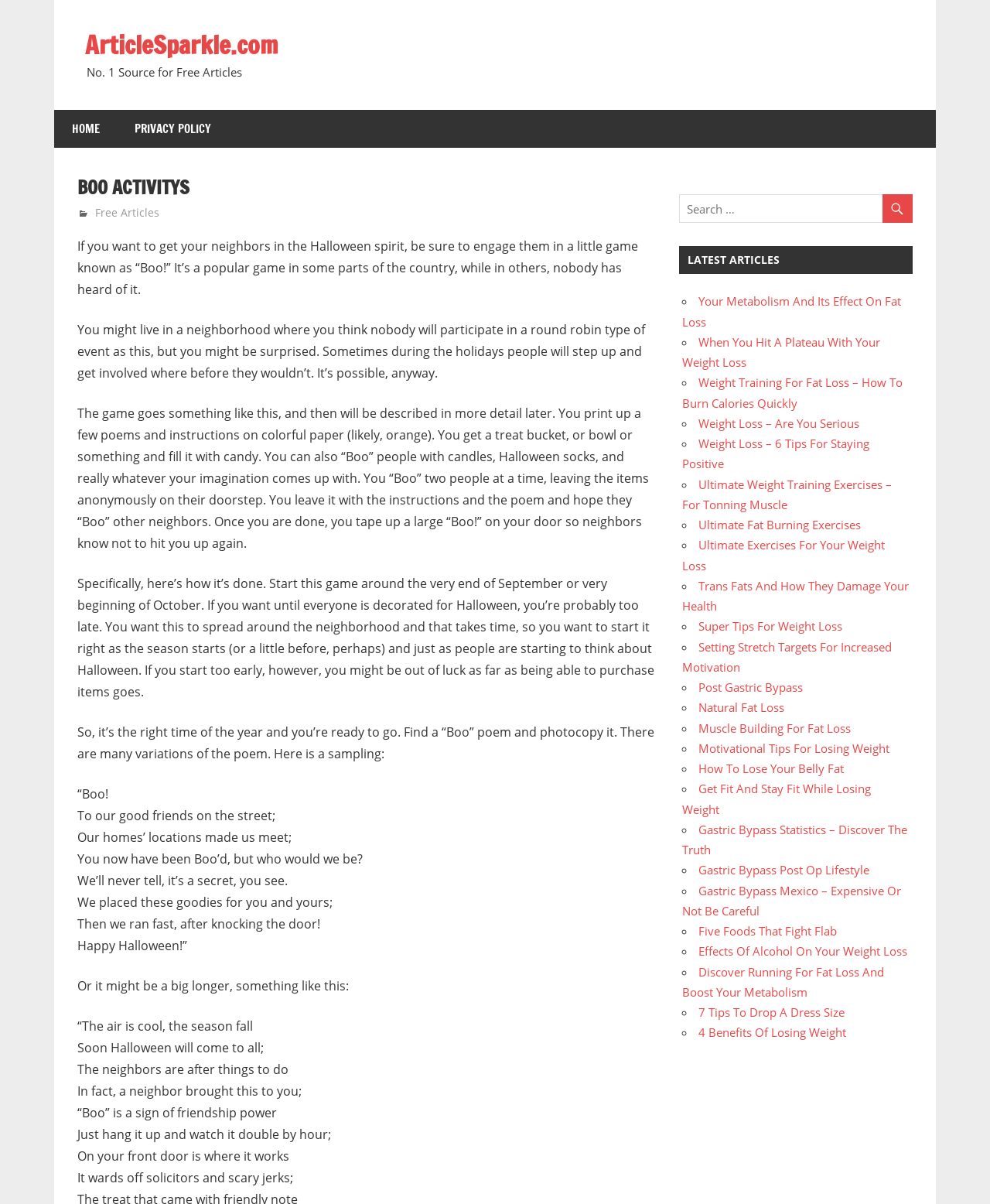Can you pinpoint the bounding box coordinates for the clickable element required for this instruction: "go to PRIVACY POLICY"? The coordinates should be four float numbers between 0 and 1, i.e., [left, top, right, bottom].

[0.118, 0.091, 0.23, 0.123]